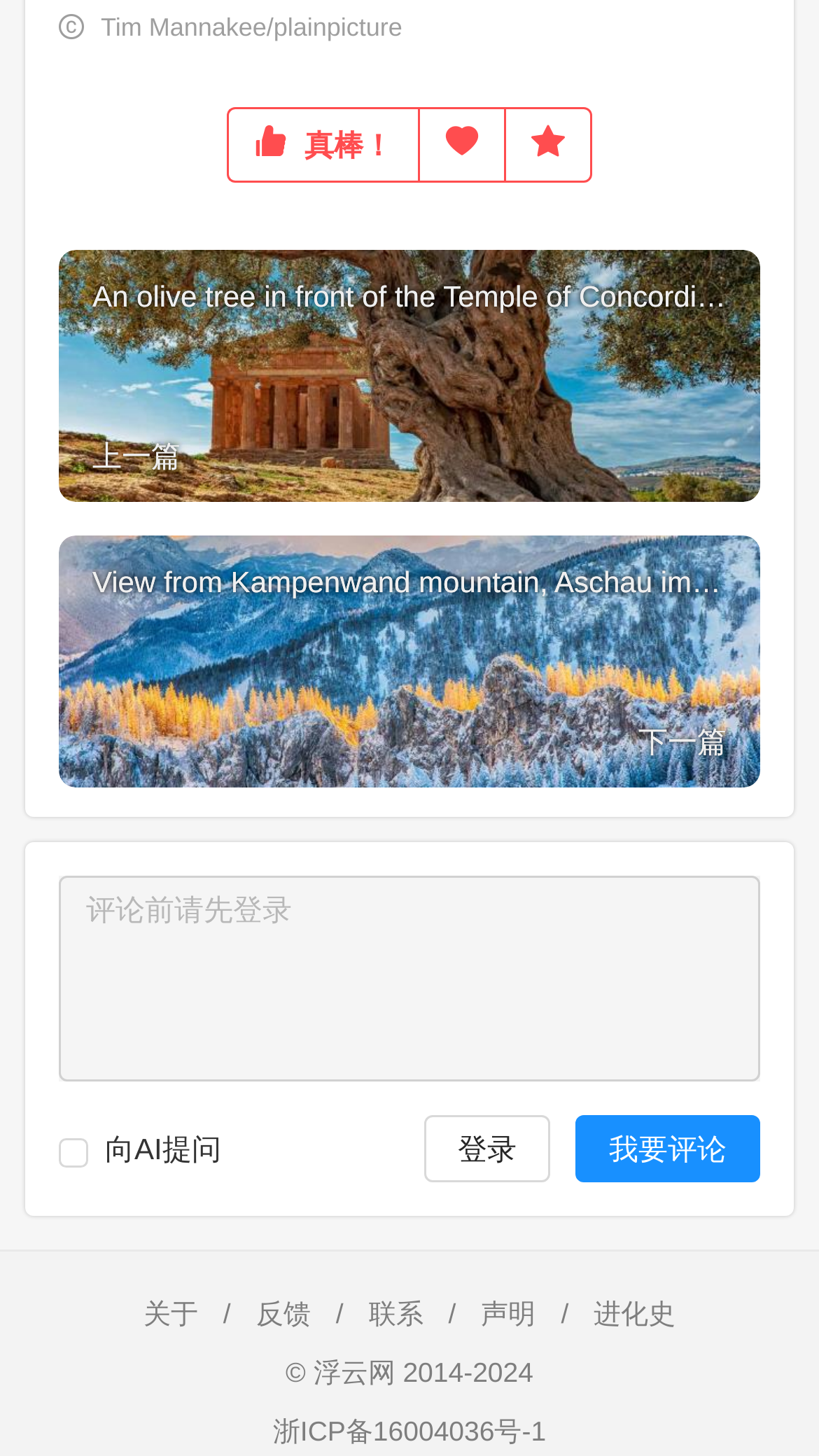Please specify the bounding box coordinates of the area that should be clicked to accomplish the following instruction: "Check the box to ask AI a question". The coordinates should consist of four float numbers between 0 and 1, i.e., [left, top, right, bottom].

[0.072, 0.781, 0.108, 0.801]